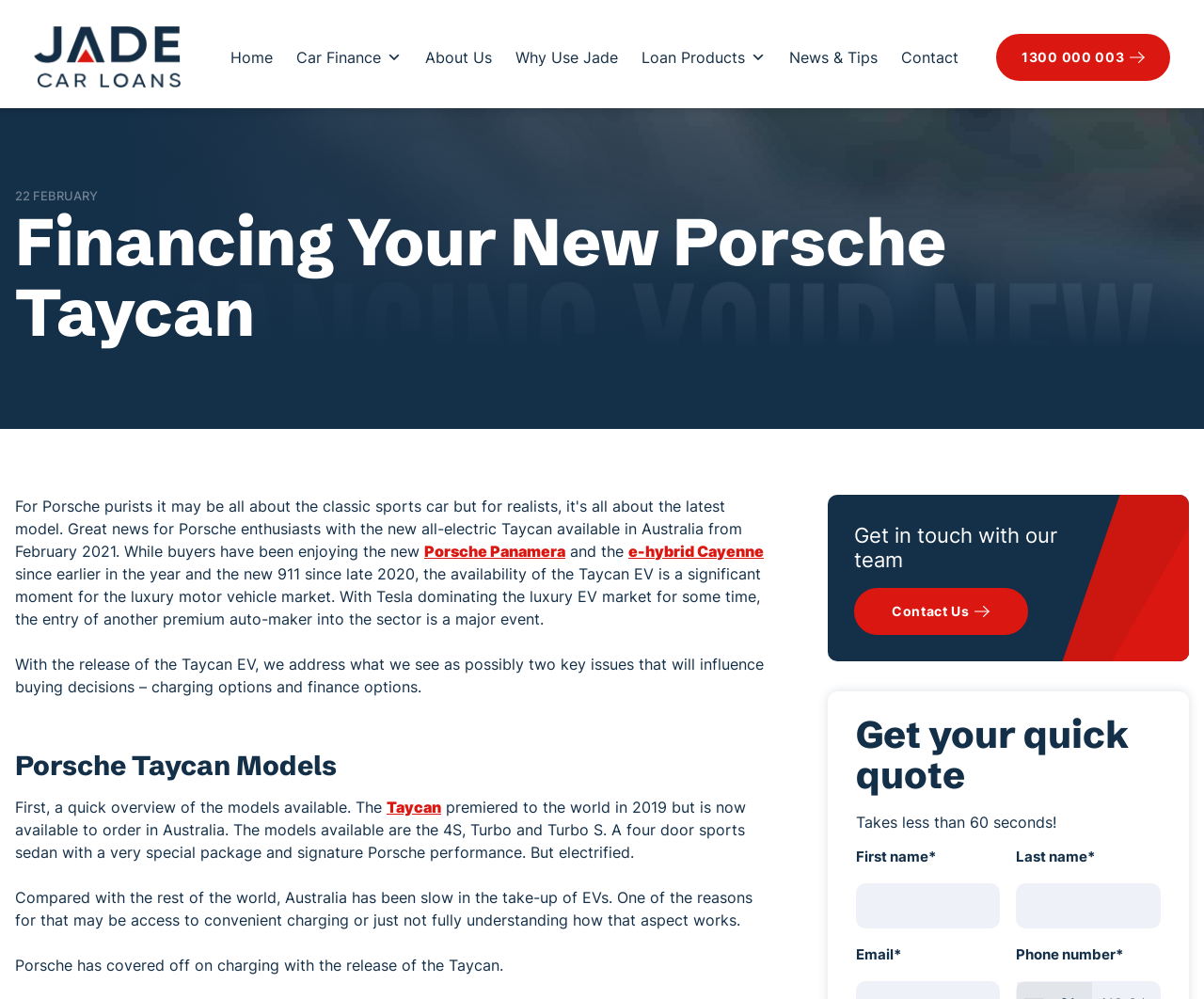What is the purpose of the 'Get your quick quote' section?
From the details in the image, answer the question comprehensively.

The 'Get your quick quote' section is a call-to-action that allows users to quickly get a quote for financing their Porsche Taycan EV. It requires users to input their first name, last name, email, and phone number.